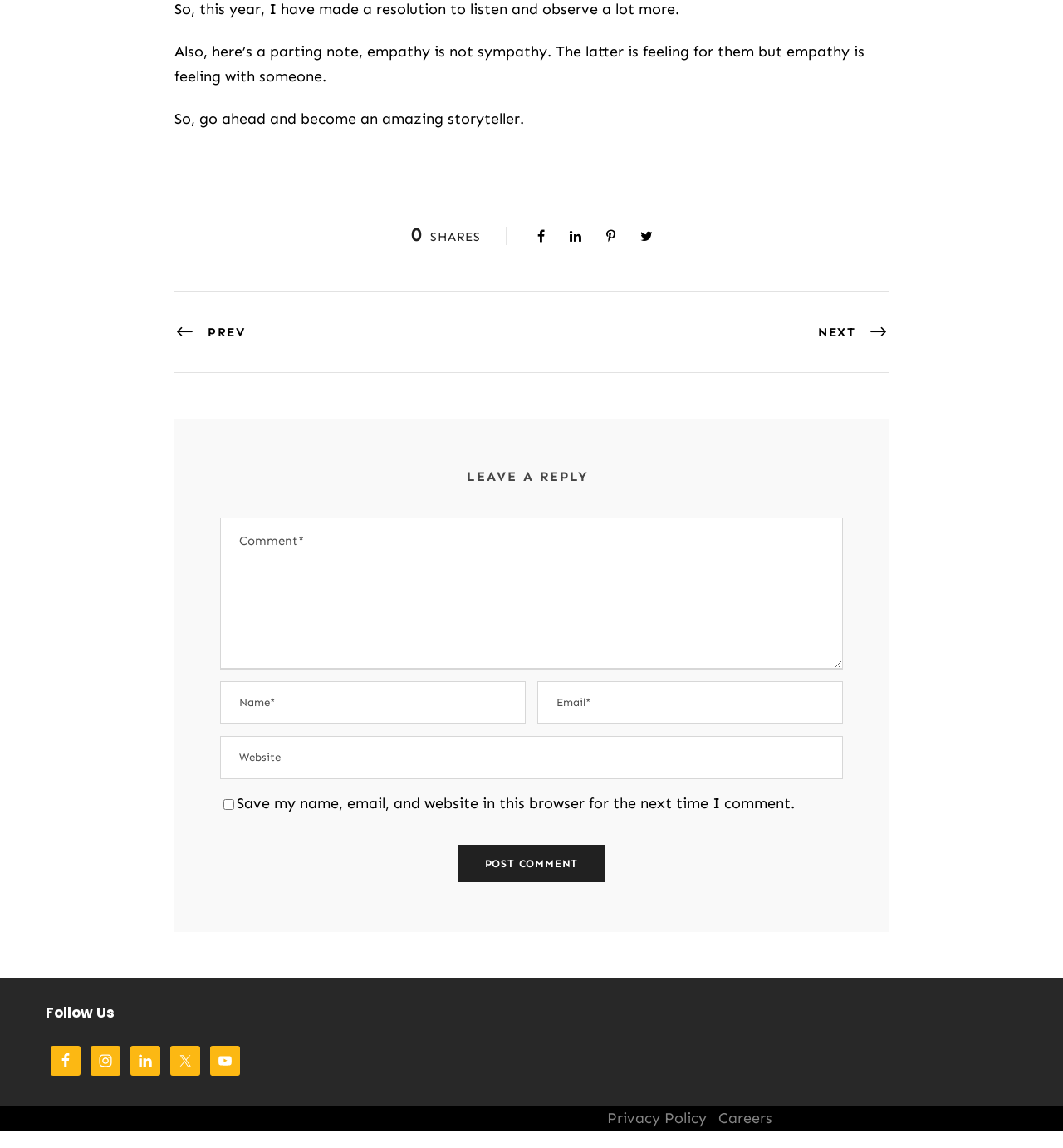Please provide the bounding box coordinates for the element that needs to be clicked to perform the instruction: "Click the NEXT link". The coordinates must consist of four float numbers between 0 and 1, formatted as [left, top, right, bottom].

[0.77, 0.281, 0.836, 0.297]